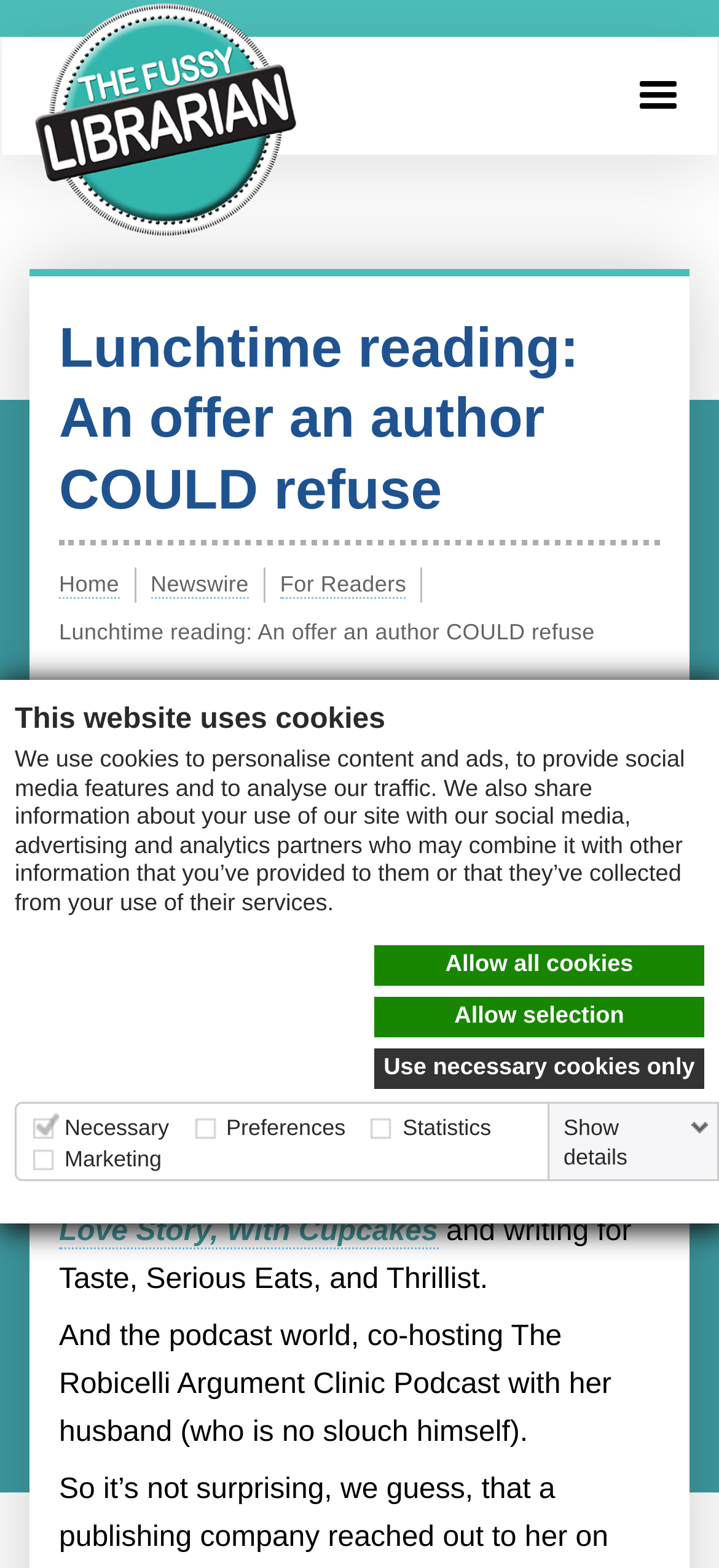Please find the bounding box coordinates of the element that you should click to achieve the following instruction: "Read the article by Sadye Scott-Hainchek". The coordinates should be presented as four float numbers between 0 and 1: [left, top, right, bottom].

[0.082, 0.514, 0.513, 0.535]